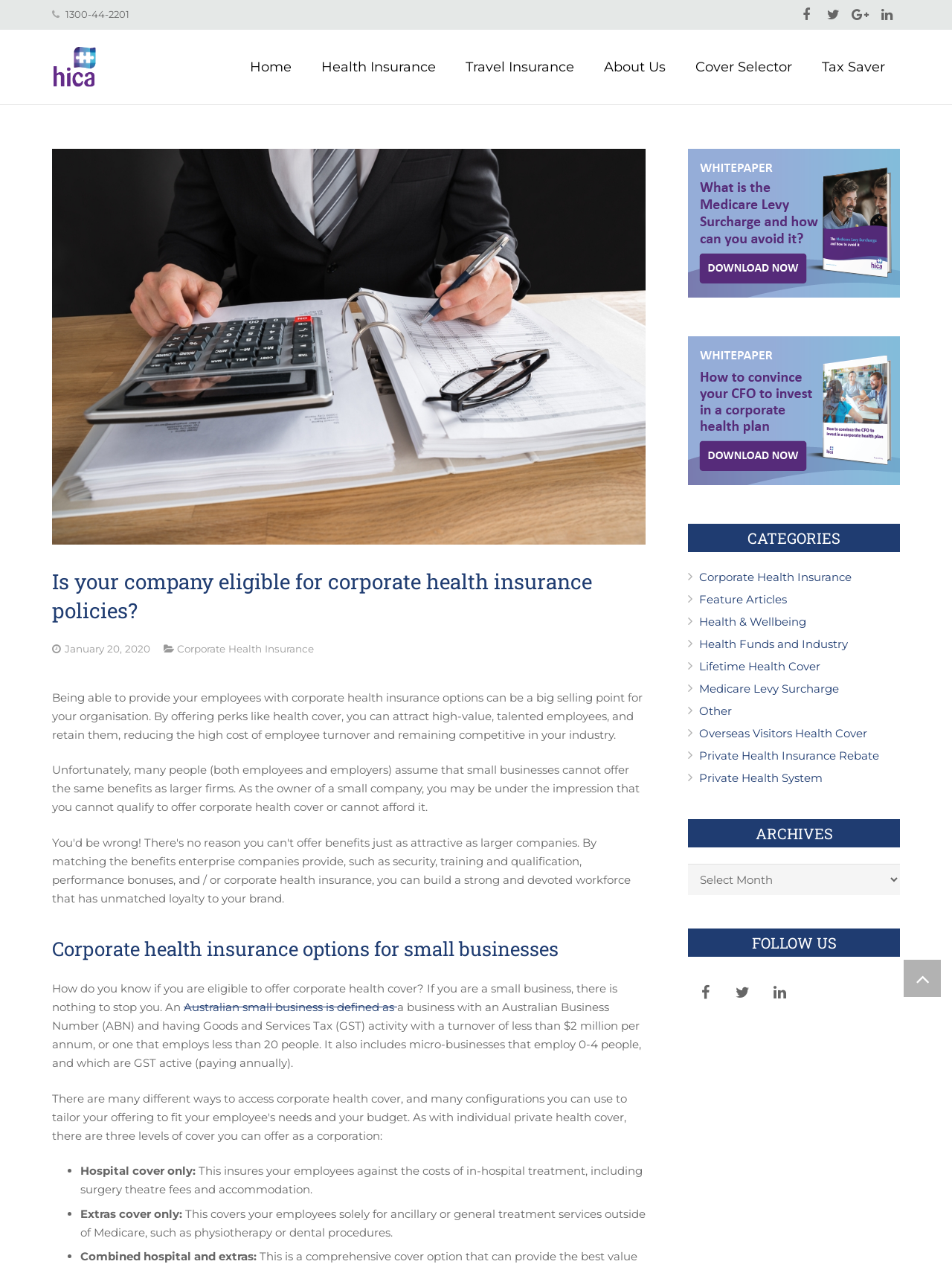Can you provide the bounding box coordinates for the element that should be clicked to implement the instruction: "Click the 'Corporate Health Insurance' link"?

[0.186, 0.506, 0.33, 0.516]